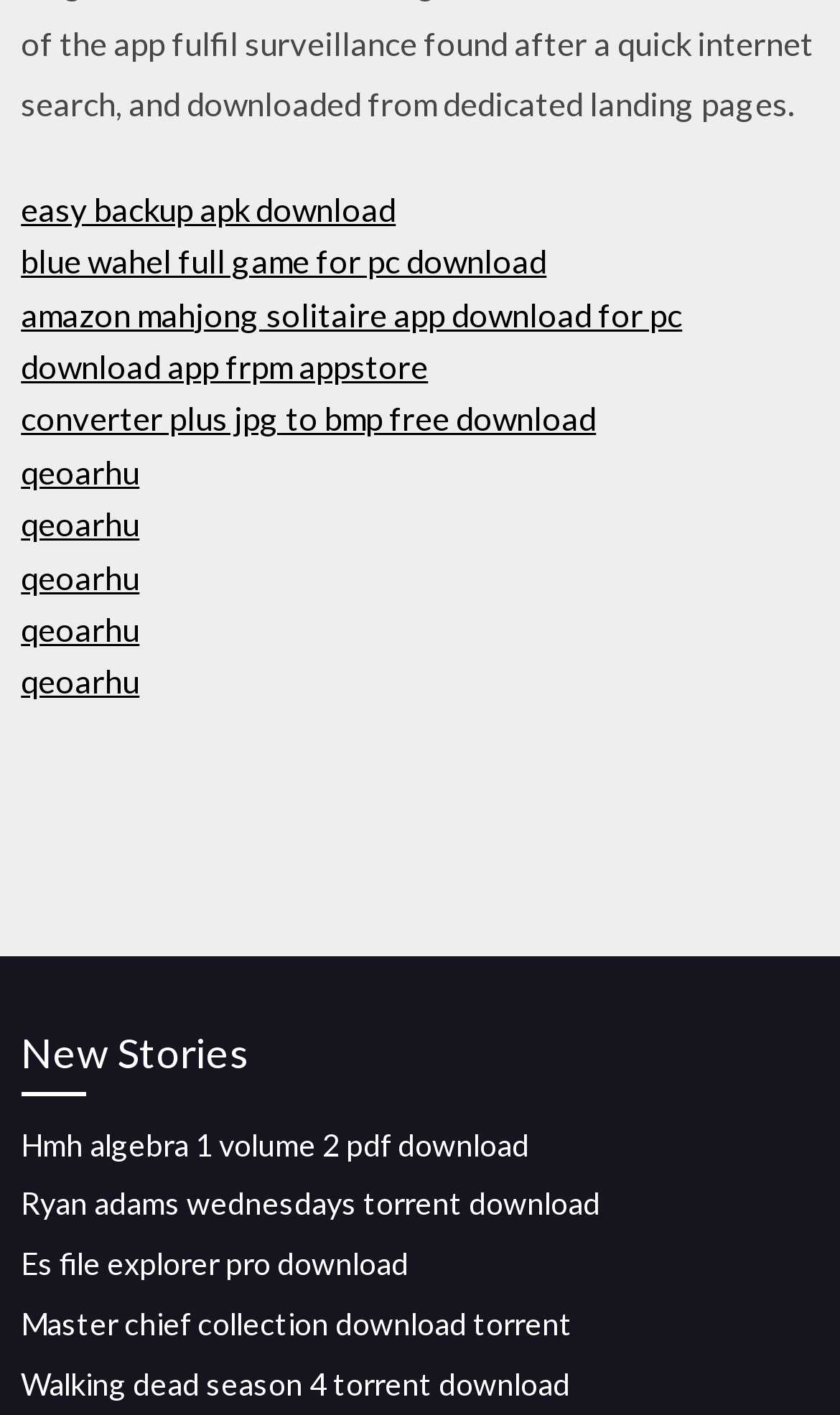Provide your answer in one word or a succinct phrase for the question: 
What is the section title above the 'Hmh algebra 1 volume 2 pdf download' link?

New Stories